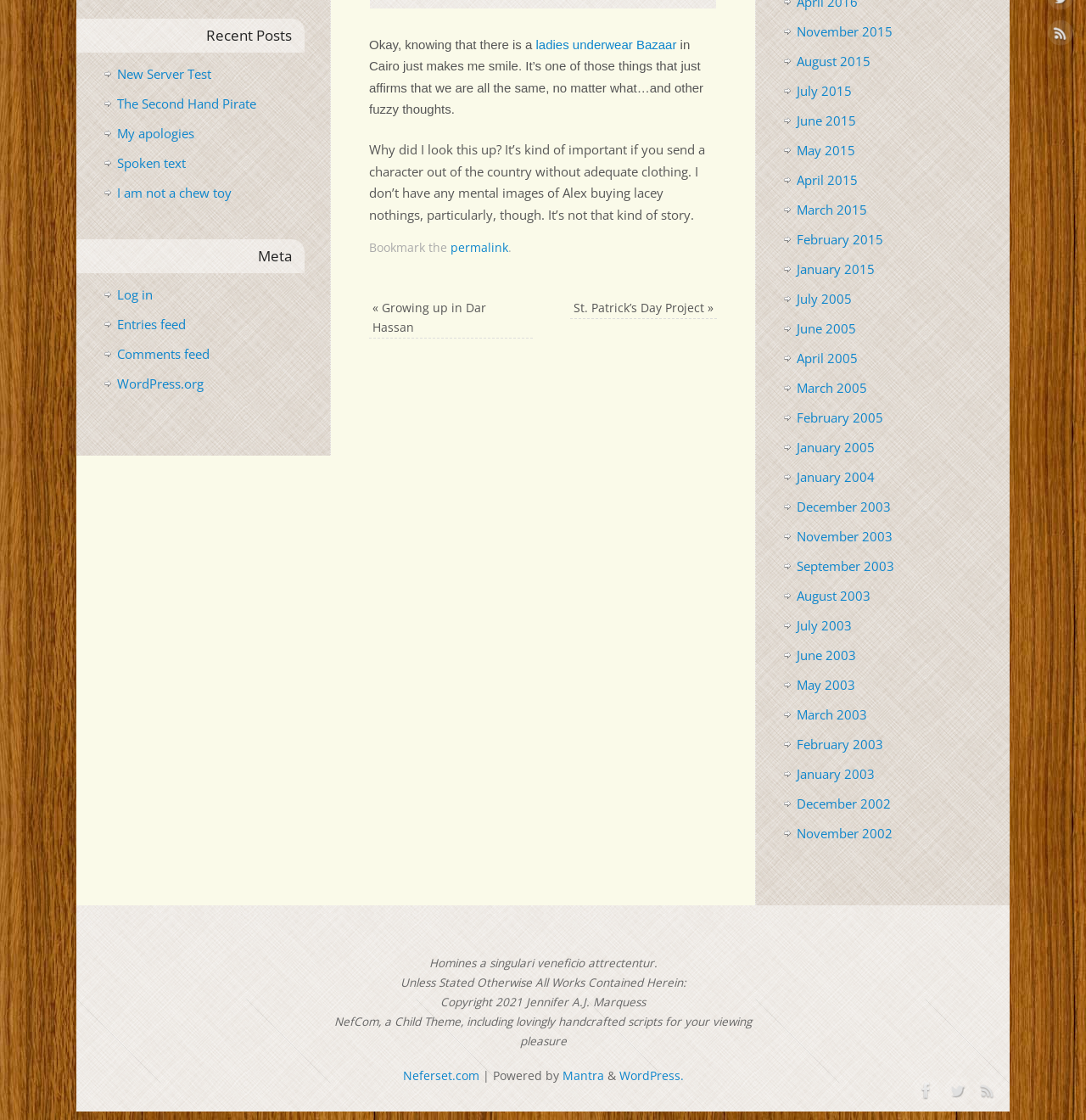Identify the bounding box for the UI element specified in this description: "The Second Hand Pirate". The coordinates must be four float numbers between 0 and 1, formatted as [left, top, right, bottom].

[0.108, 0.085, 0.236, 0.1]